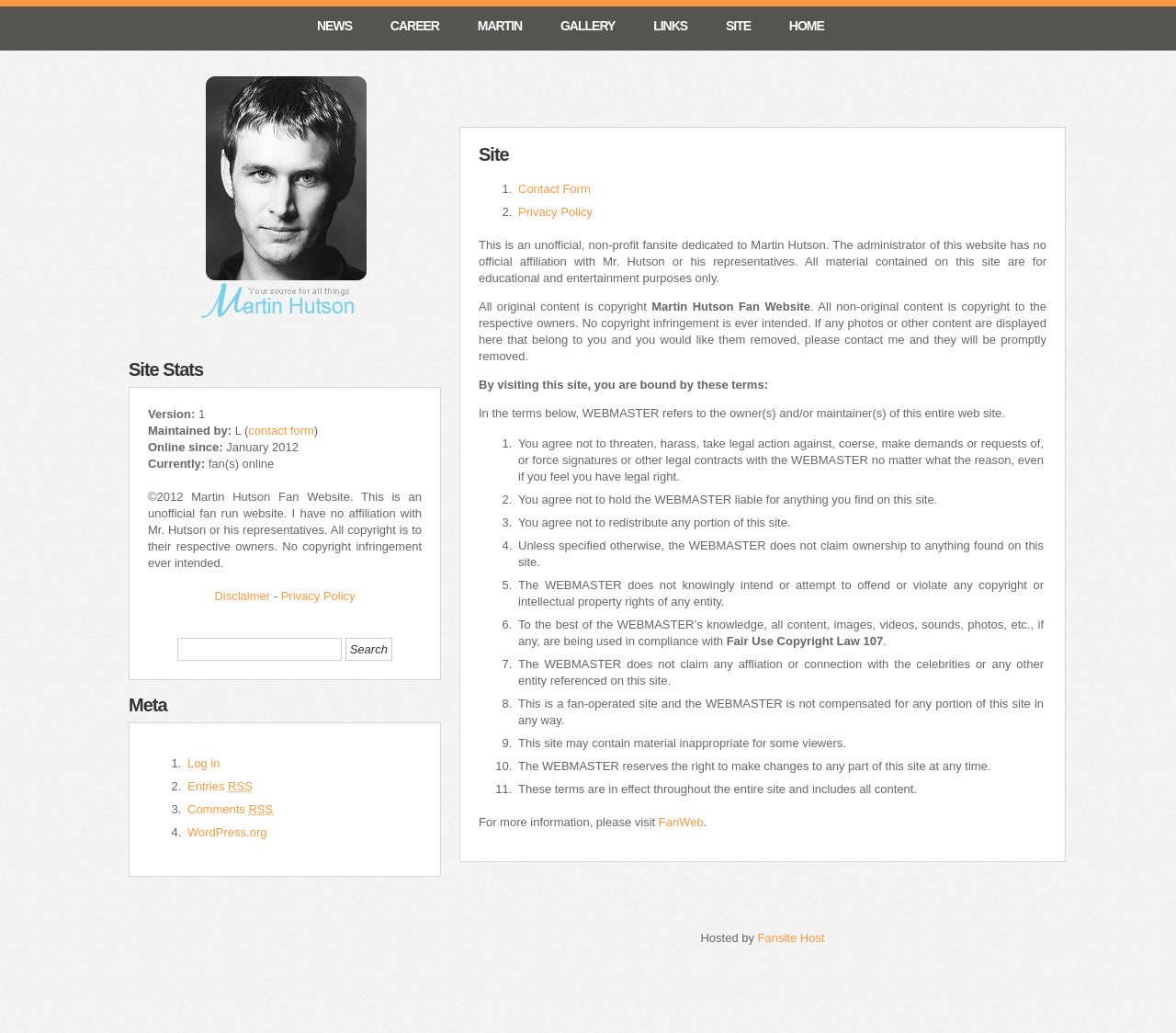Locate the bounding box coordinates of the area that needs to be clicked to fulfill the following instruction: "Get in touch with the company". The coordinates should be in the format of four float numbers between 0 and 1, namely [left, top, right, bottom].

None